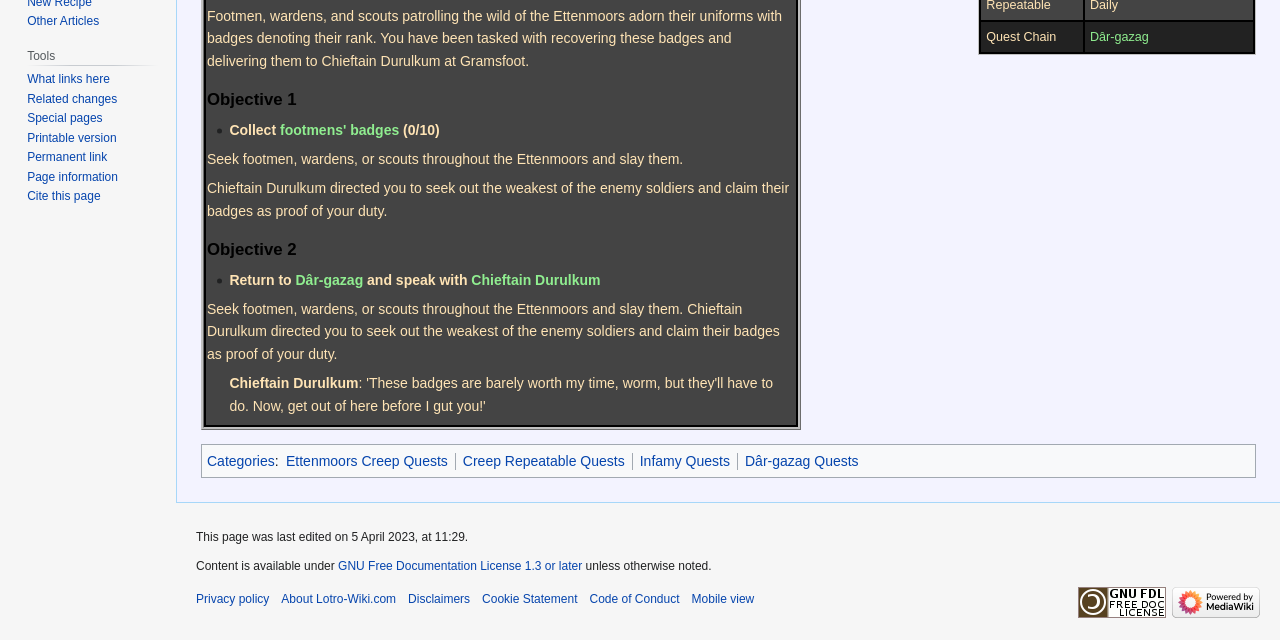For the following element description, predict the bounding box coordinates in the format (top-left x, top-left y, bottom-right x, bottom-right y). All values should be floating point numbers between 0 and 1. Description: Dâr-gazag

[0.852, 0.047, 0.897, 0.069]